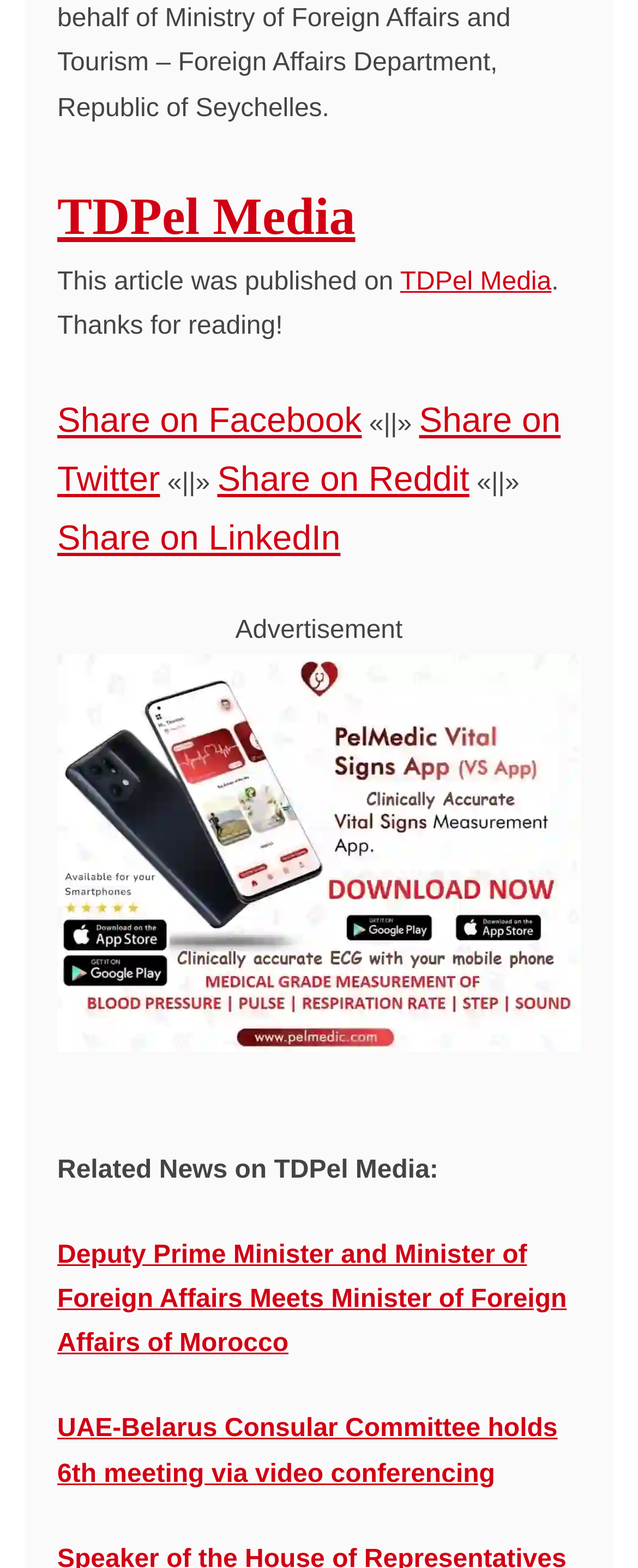Provide a short answer using a single word or phrase for the following question: 
What is the topic of the related news?

Politics